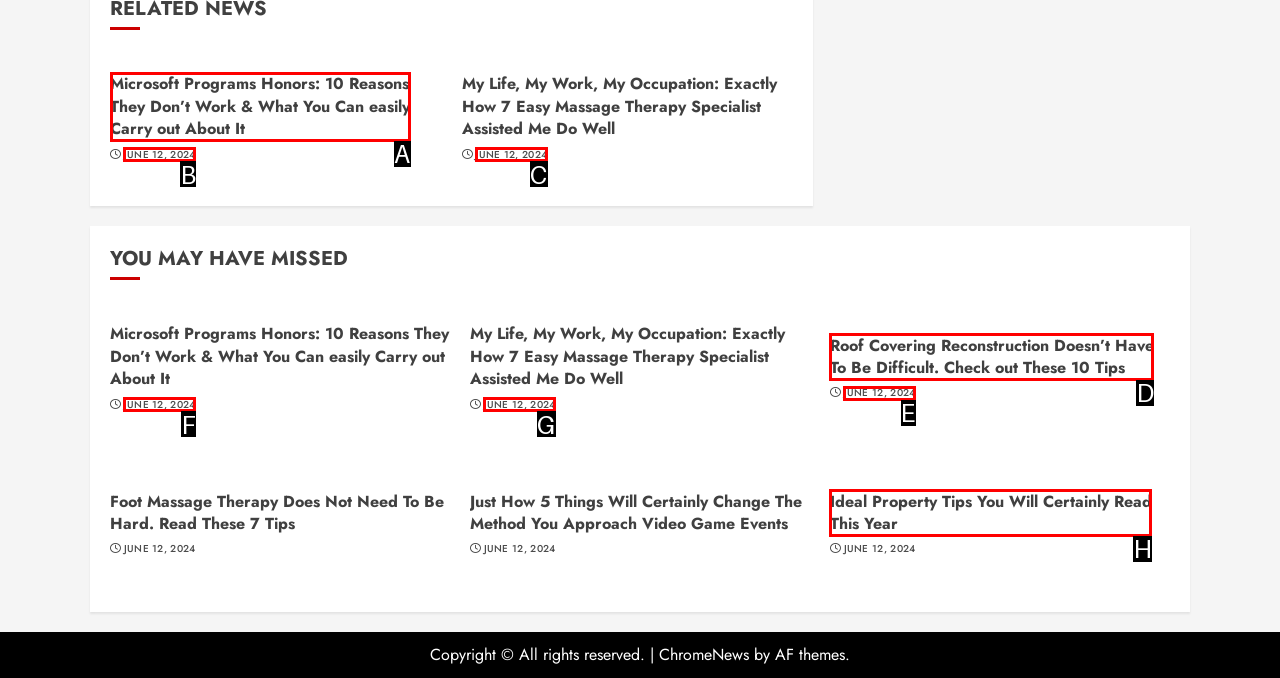Identify the UI element described as: June 12, 2024
Answer with the option's letter directly.

F